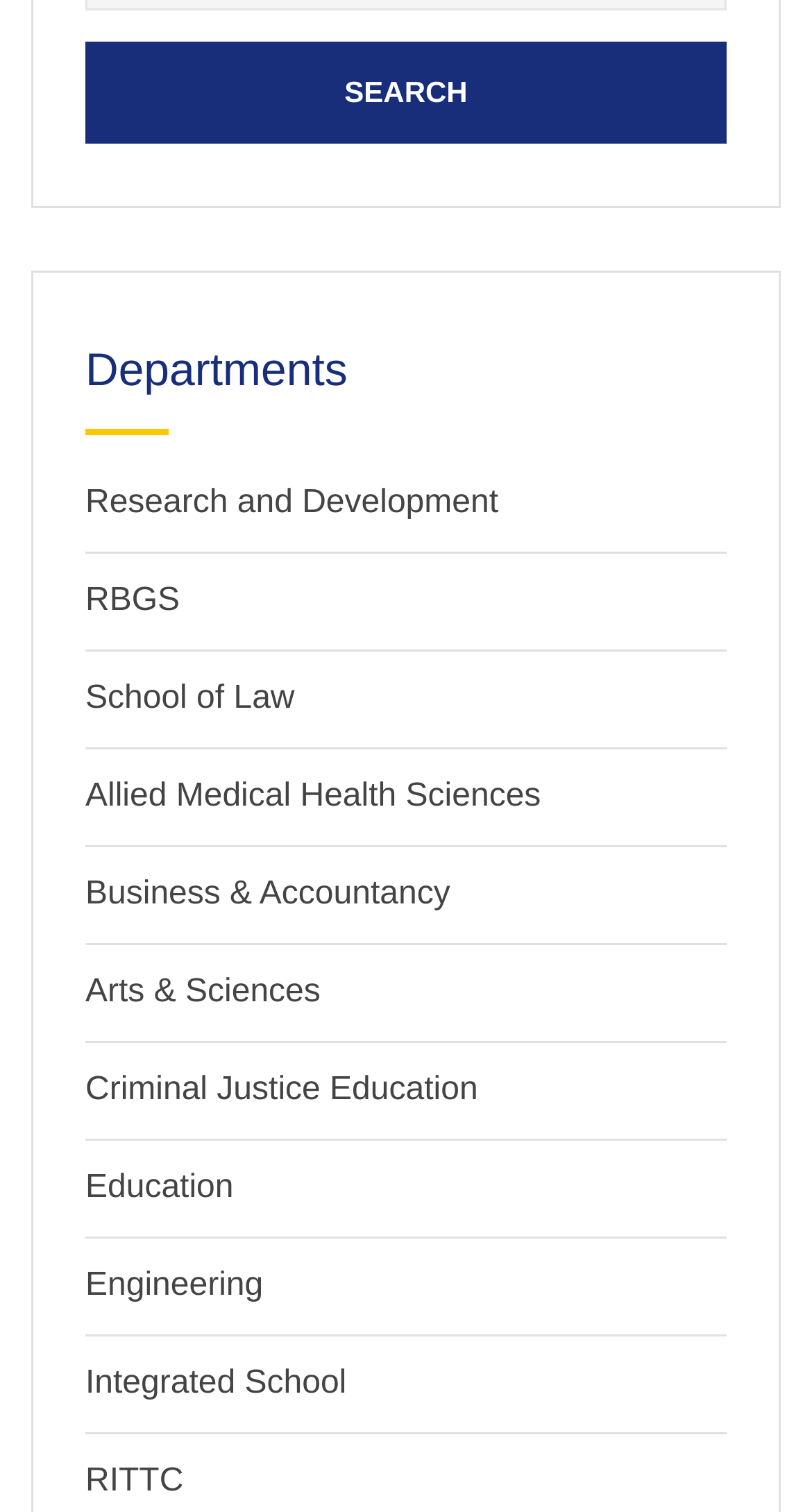Find the bounding box coordinates for the area that must be clicked to perform this action: "explore Allied Medical Health Sciences".

[0.105, 0.515, 0.666, 0.539]